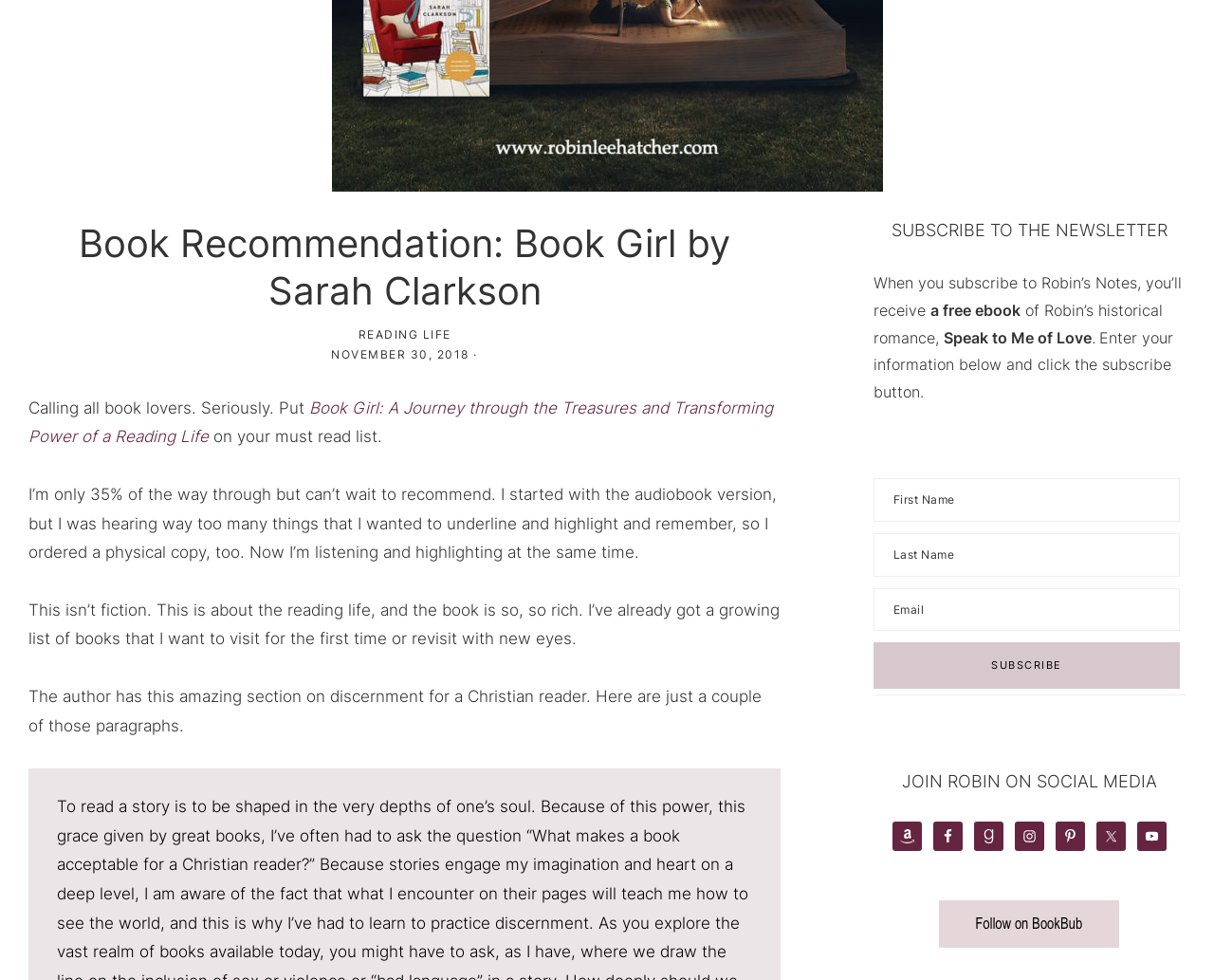Extract the bounding box of the UI element described as: "Ursuline Sisters Mission".

None